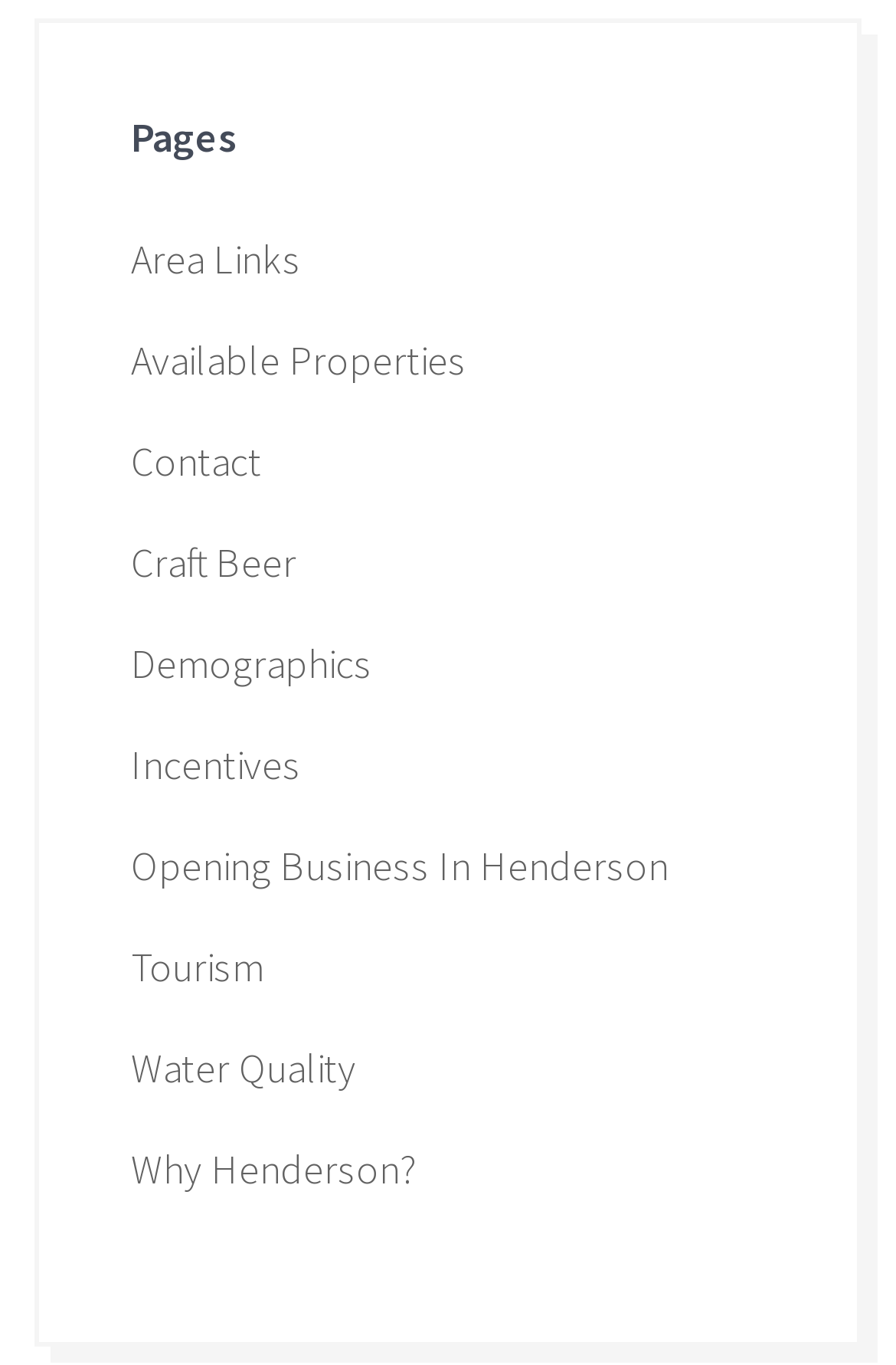What is the last link on the webpage?
Please look at the screenshot and answer in one word or a short phrase.

Why Henderson?